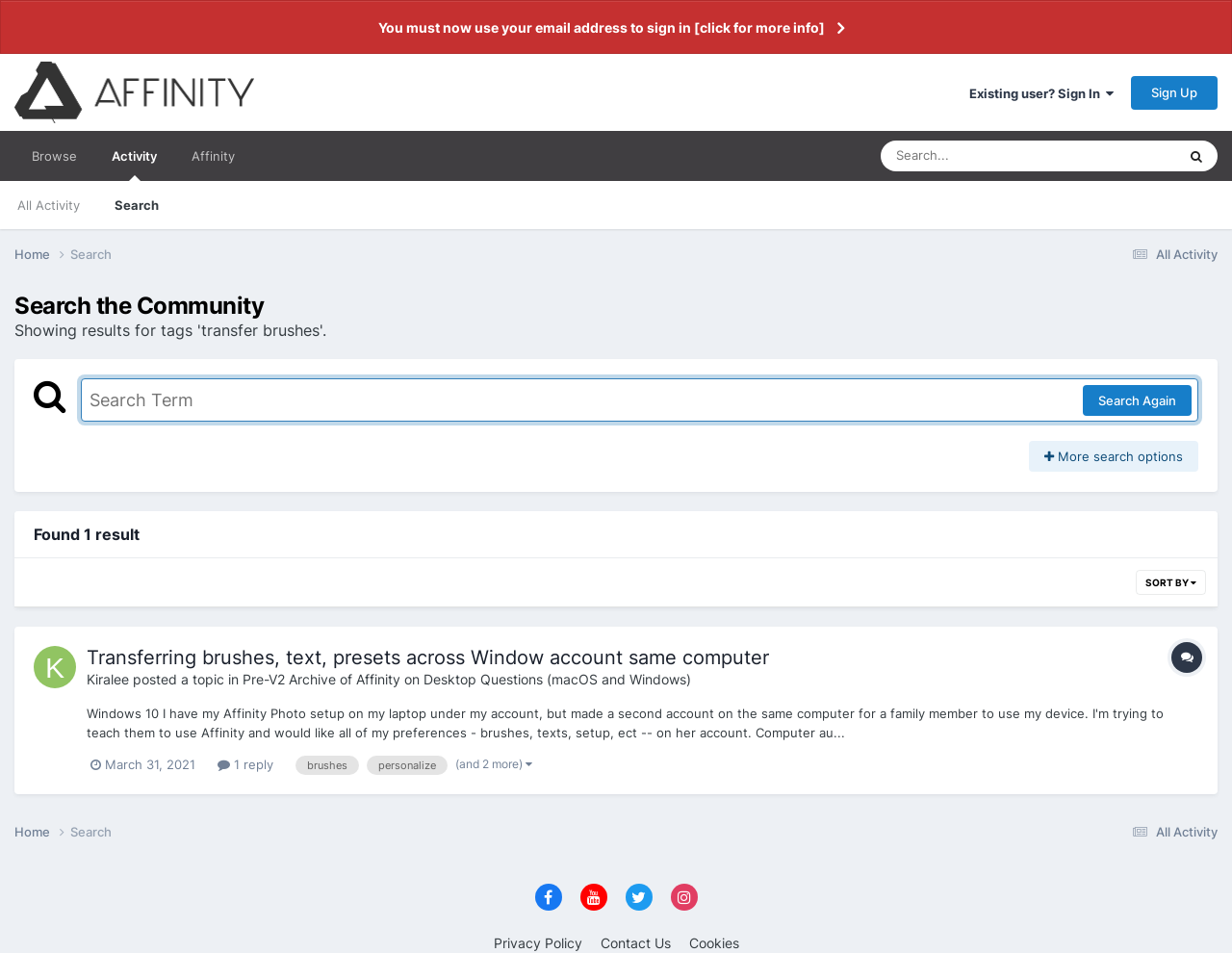Please specify the bounding box coordinates for the clickable region that will help you carry out the instruction: "Search for a term".

[0.066, 0.397, 0.973, 0.443]